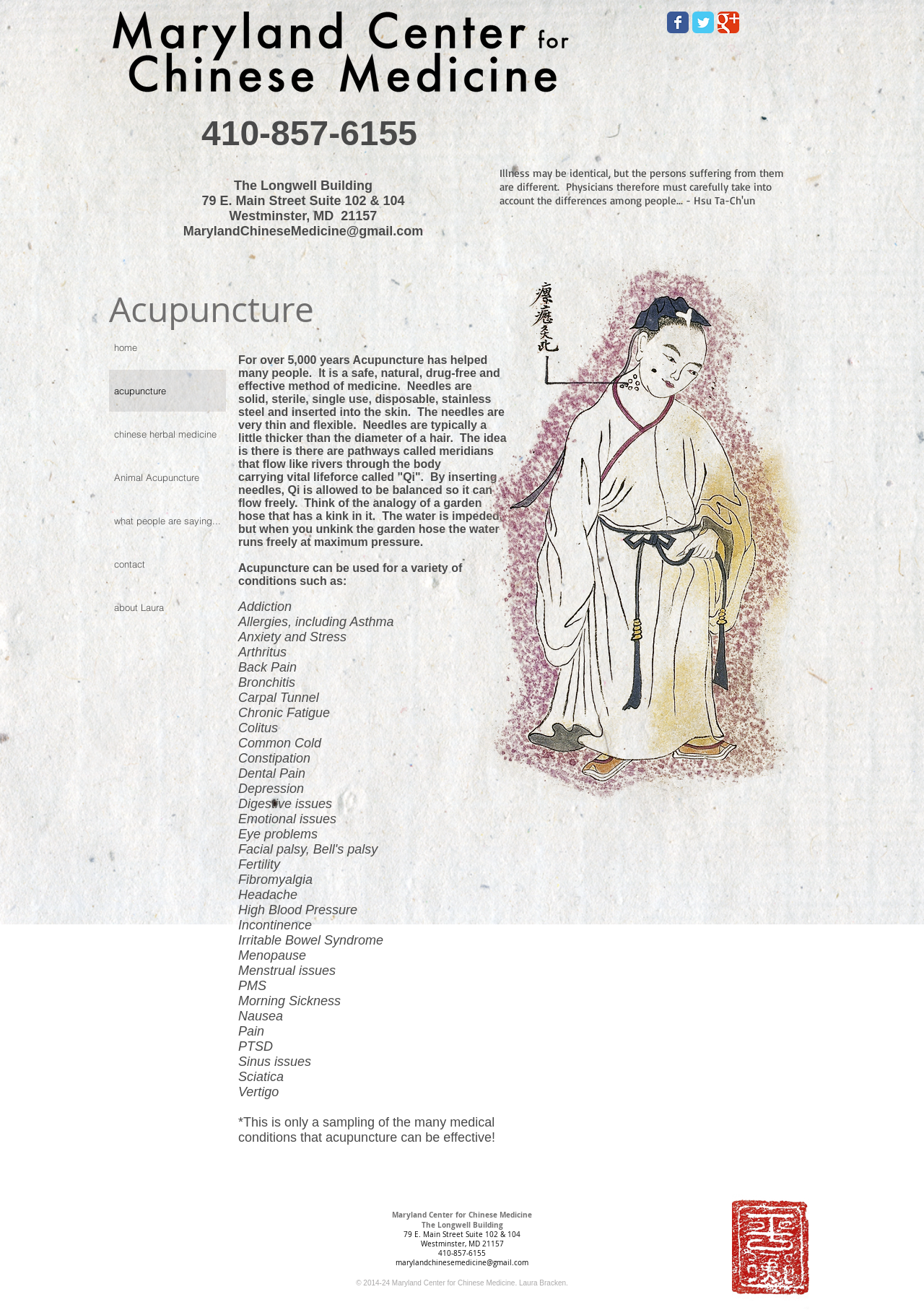Can you find and generate the webpage's heading?

Illness may be identical, but the persons suffering from them are different.  Physicians therefore must carefully take into account the differences among people... - Hsu Ta-Ch'un